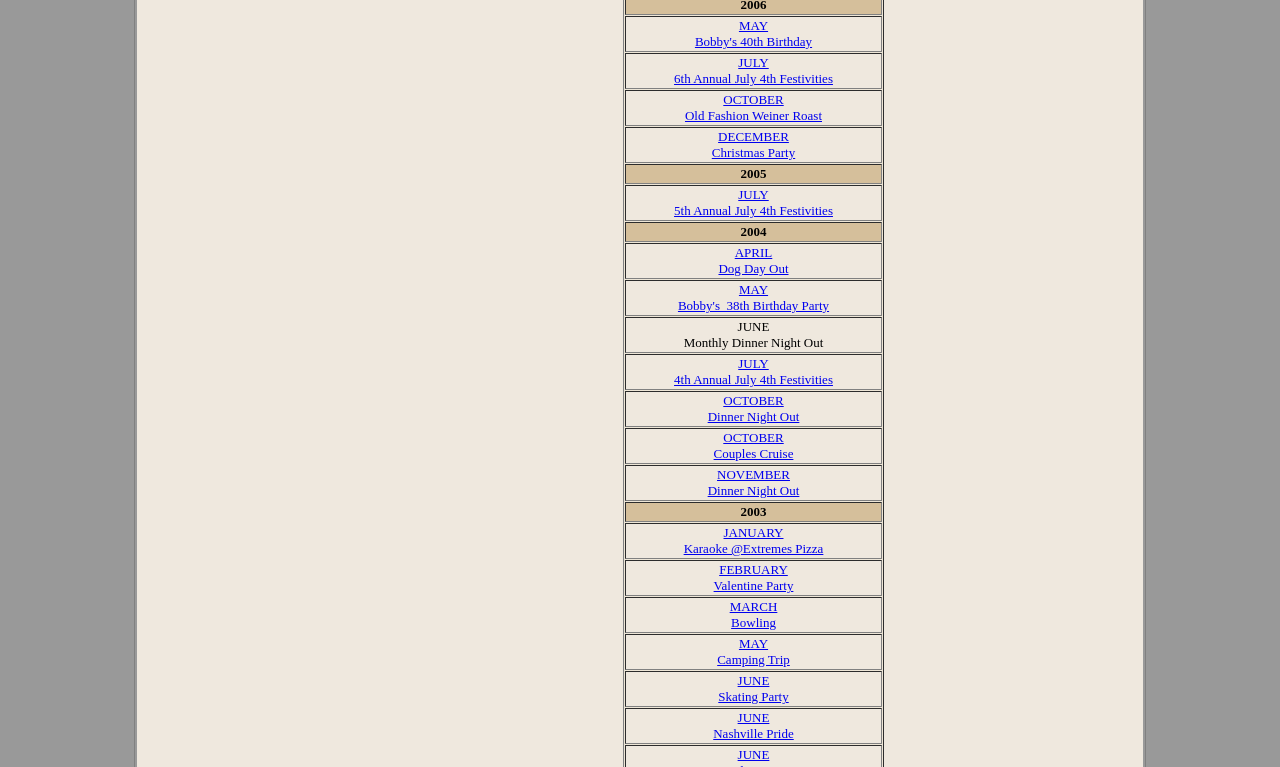Could you locate the bounding box coordinates for the section that should be clicked to accomplish this task: "Learn more about OCTOBER Old Fashion Weiner Roast".

[0.535, 0.12, 0.642, 0.16]